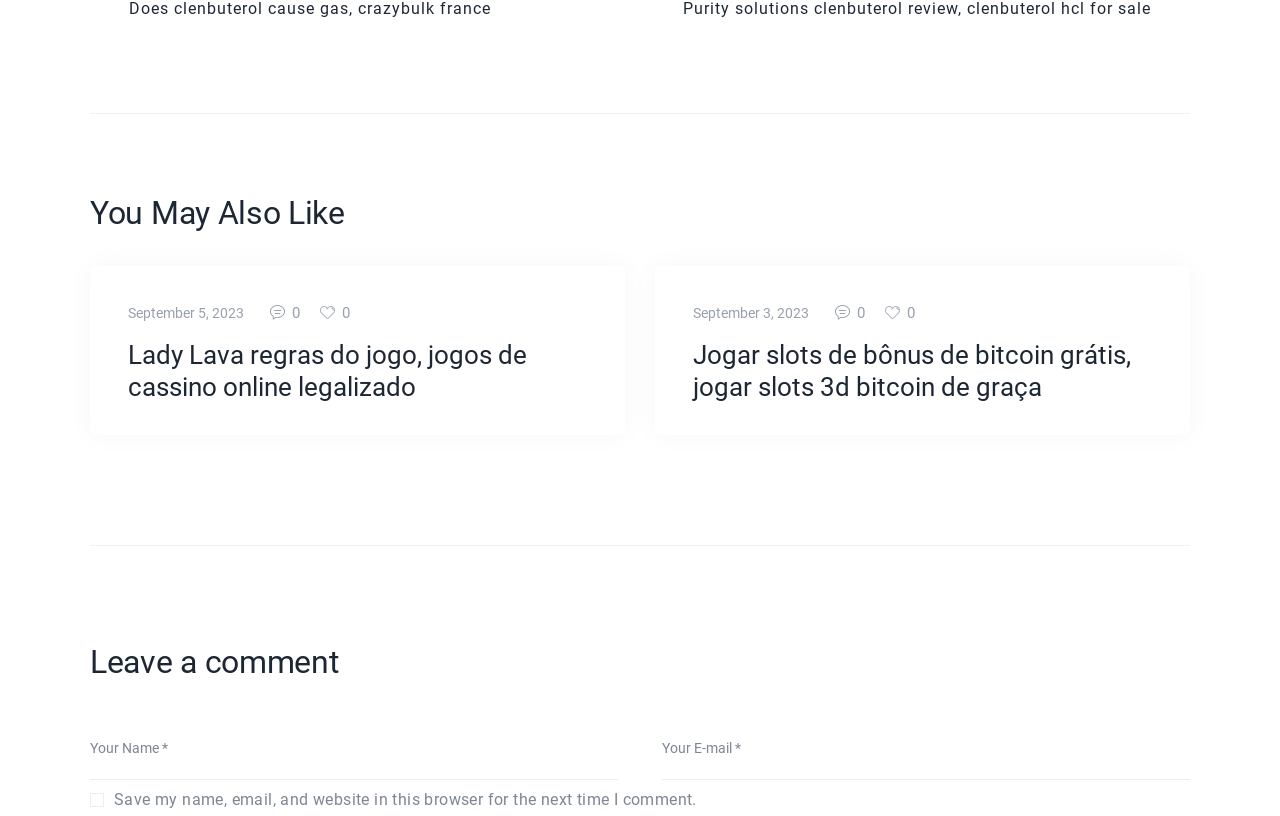Could you provide the bounding box coordinates for the portion of the screen to click to complete this instruction: "Click on 'Lady Lava regras do jogo, jogos de cassino online legalizado'"?

[0.1, 0.415, 0.458, 0.494]